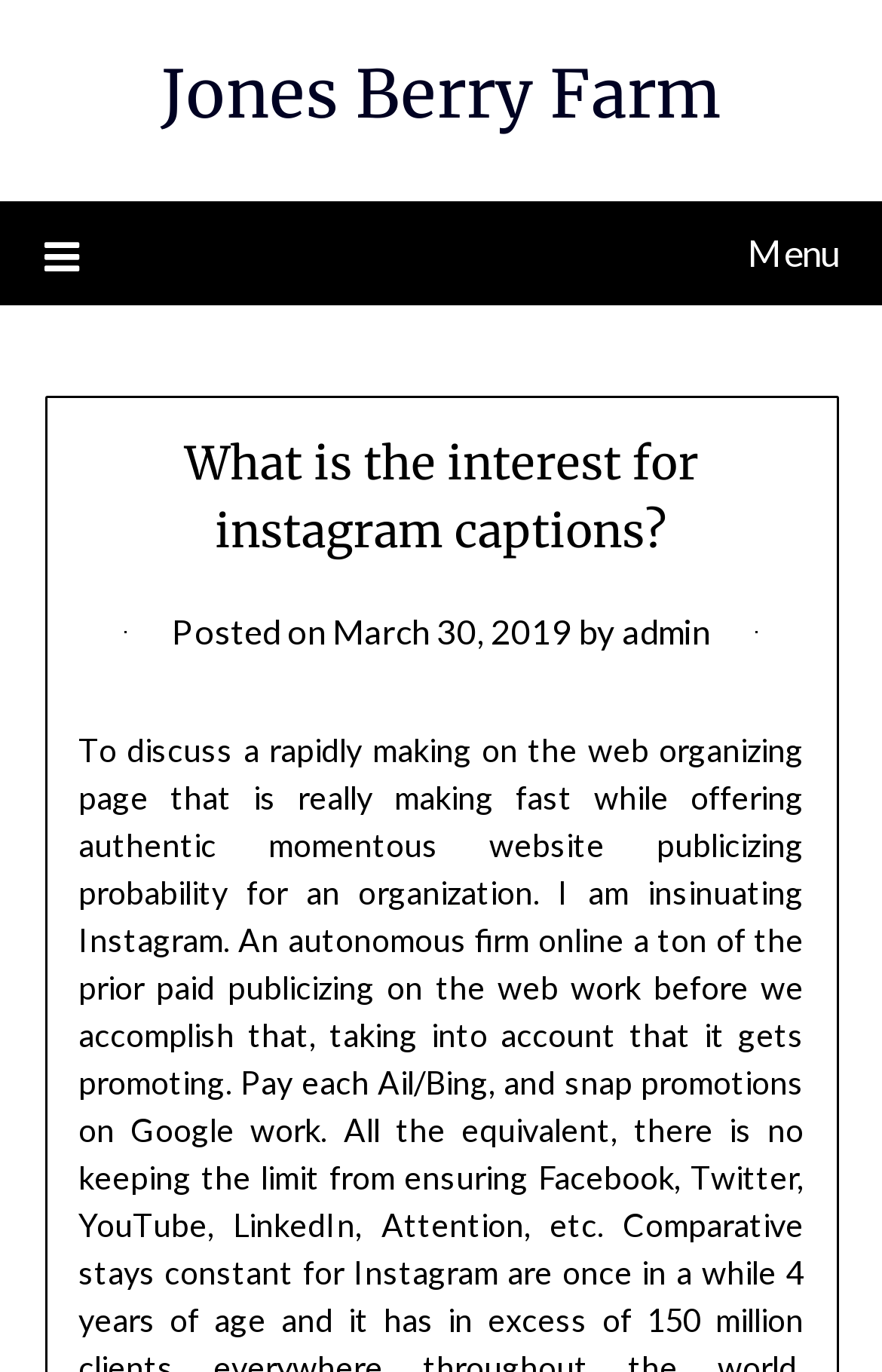Generate a comprehensive description of the webpage.

The webpage is about Jones Berry Farm, specifically discussing the interest in Instagram captions. At the top, there is a link to the farm's website, situated almost centrally. To the left of this link, there is a menu icon, represented by a hamburger symbol, which is not currently expanded. 

Below the menu icon, there is a header section that spans most of the width of the page. Within this section, the main title "What is the interest for instagram captions?" is prominently displayed. 

Underneath the title, there is a section containing metadata about the post. This includes the text "Posted on", followed by a link to the date "March 30, 2019", which also contains a timestamp. The phrase "by" is situated to the right of the date, followed by a link to the author, "admin".